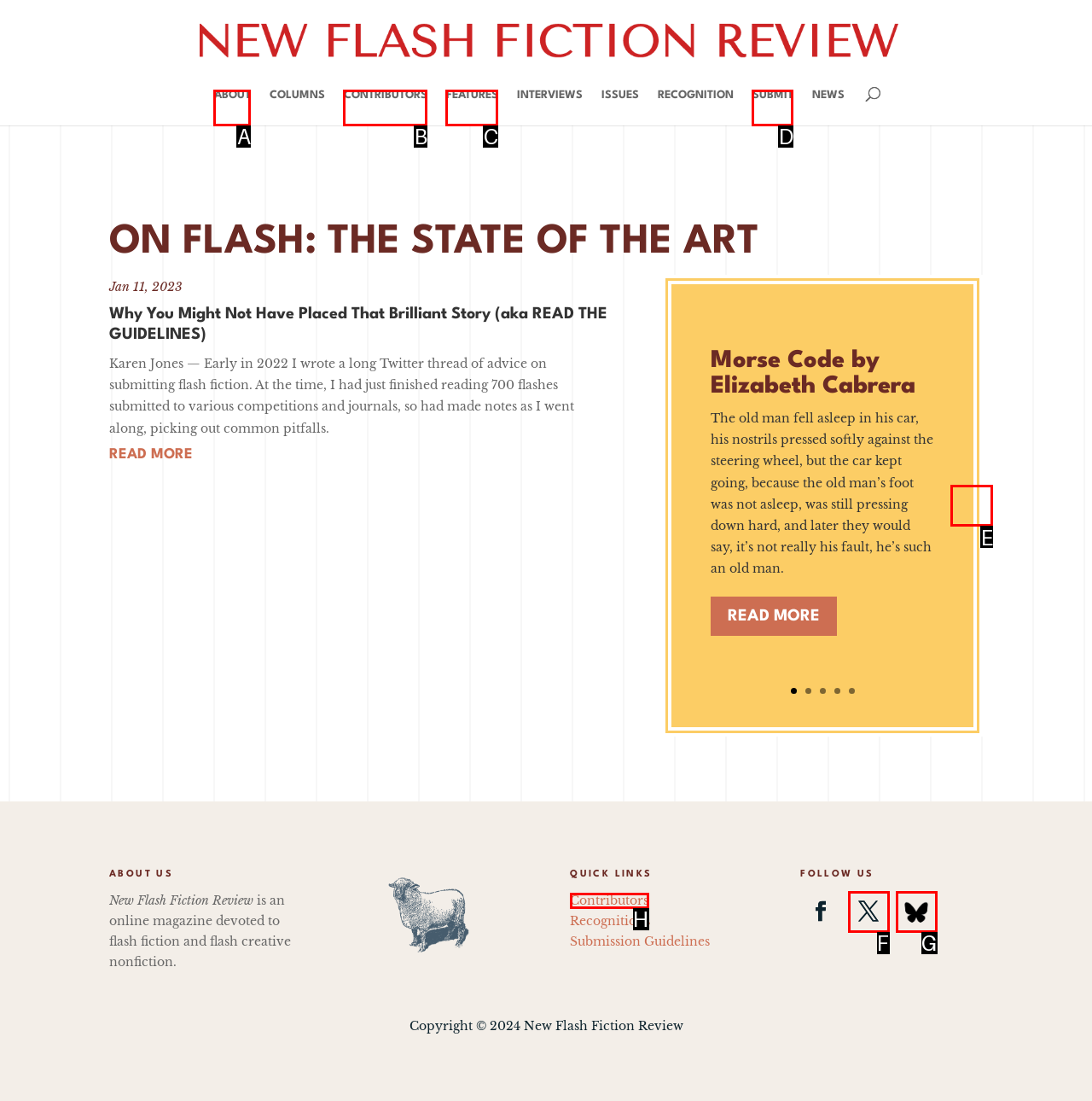For the instruction: Go to page 5, which HTML element should be clicked?
Respond with the letter of the appropriate option from the choices given.

E